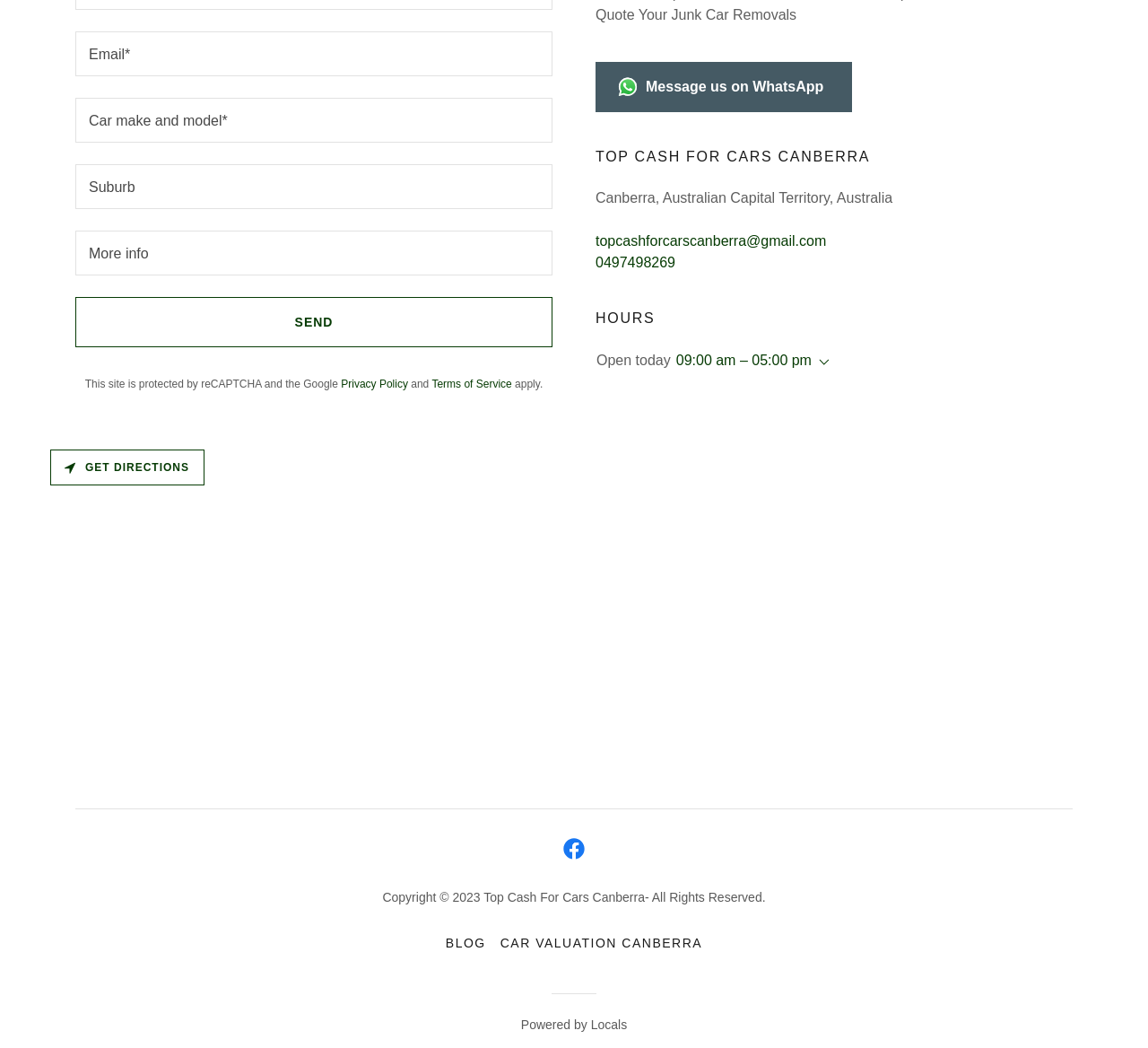What is the location of the business?
From the image, provide a succinct answer in one word or a short phrase.

Canberra, Australian Capital Territory, Australia